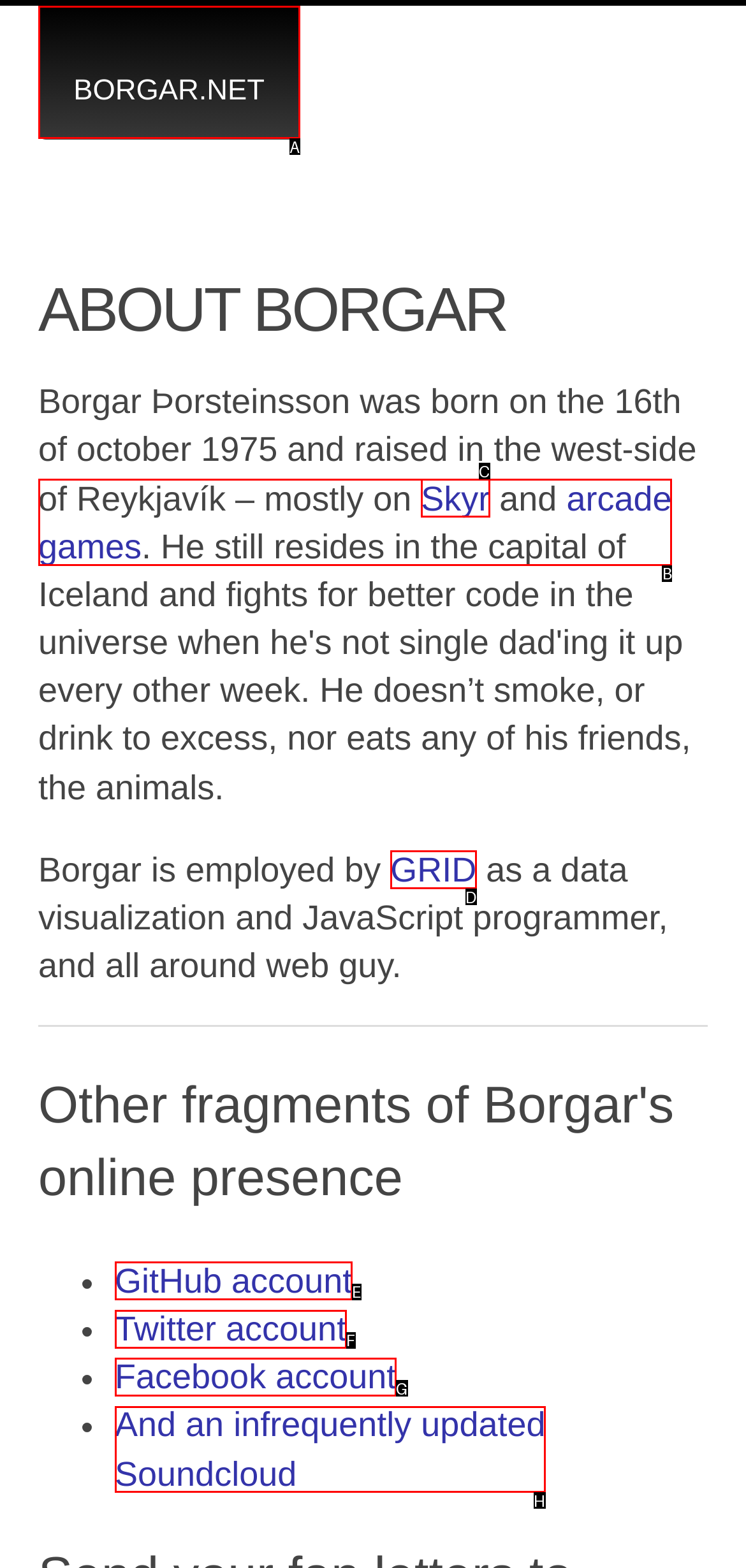Select the appropriate HTML element that needs to be clicked to finish the task: listen to Borgar's Soundcloud
Reply with the letter of the chosen option.

H